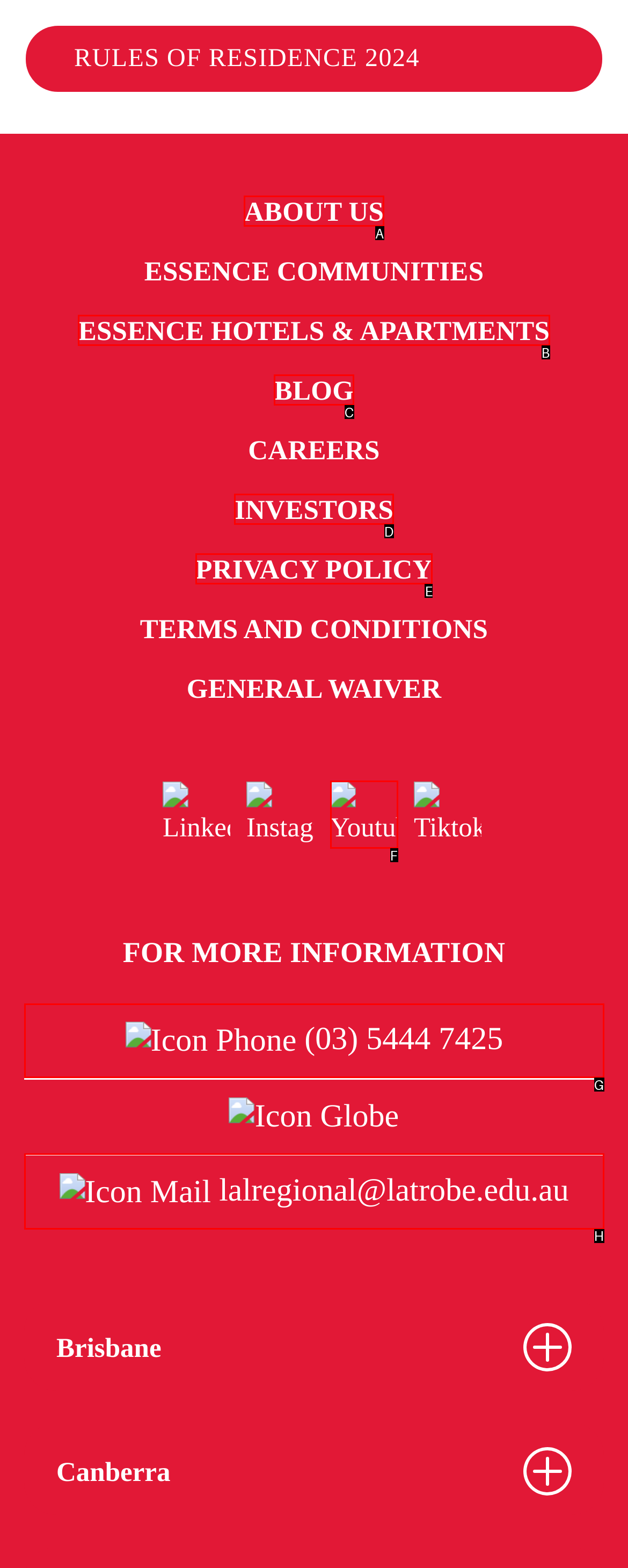Determine which option fits the following description: Blog
Answer with the corresponding option's letter directly.

C